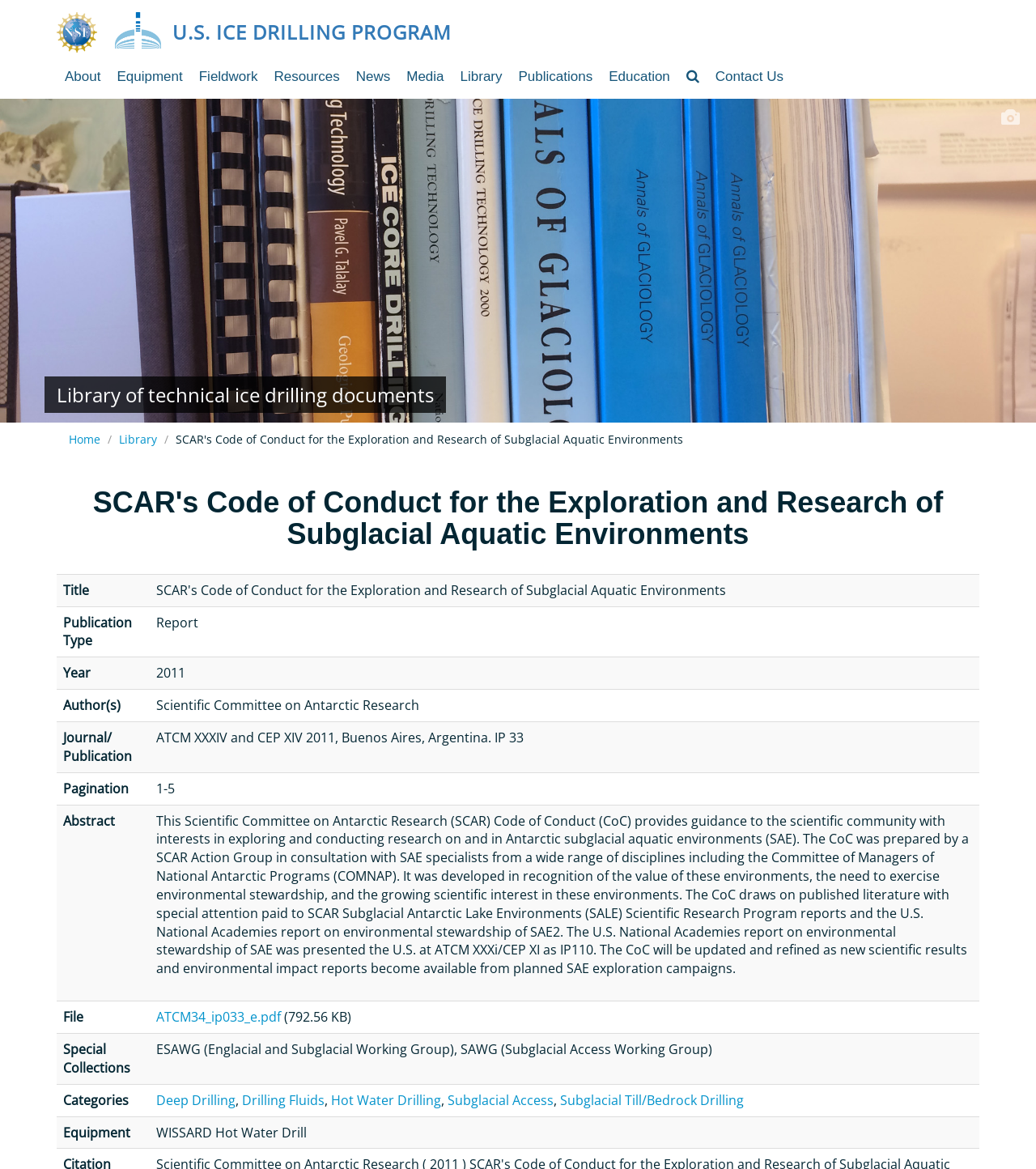Please respond in a single word or phrase: 
What is the author of the document?

Scientific Committee on Antarctic Research